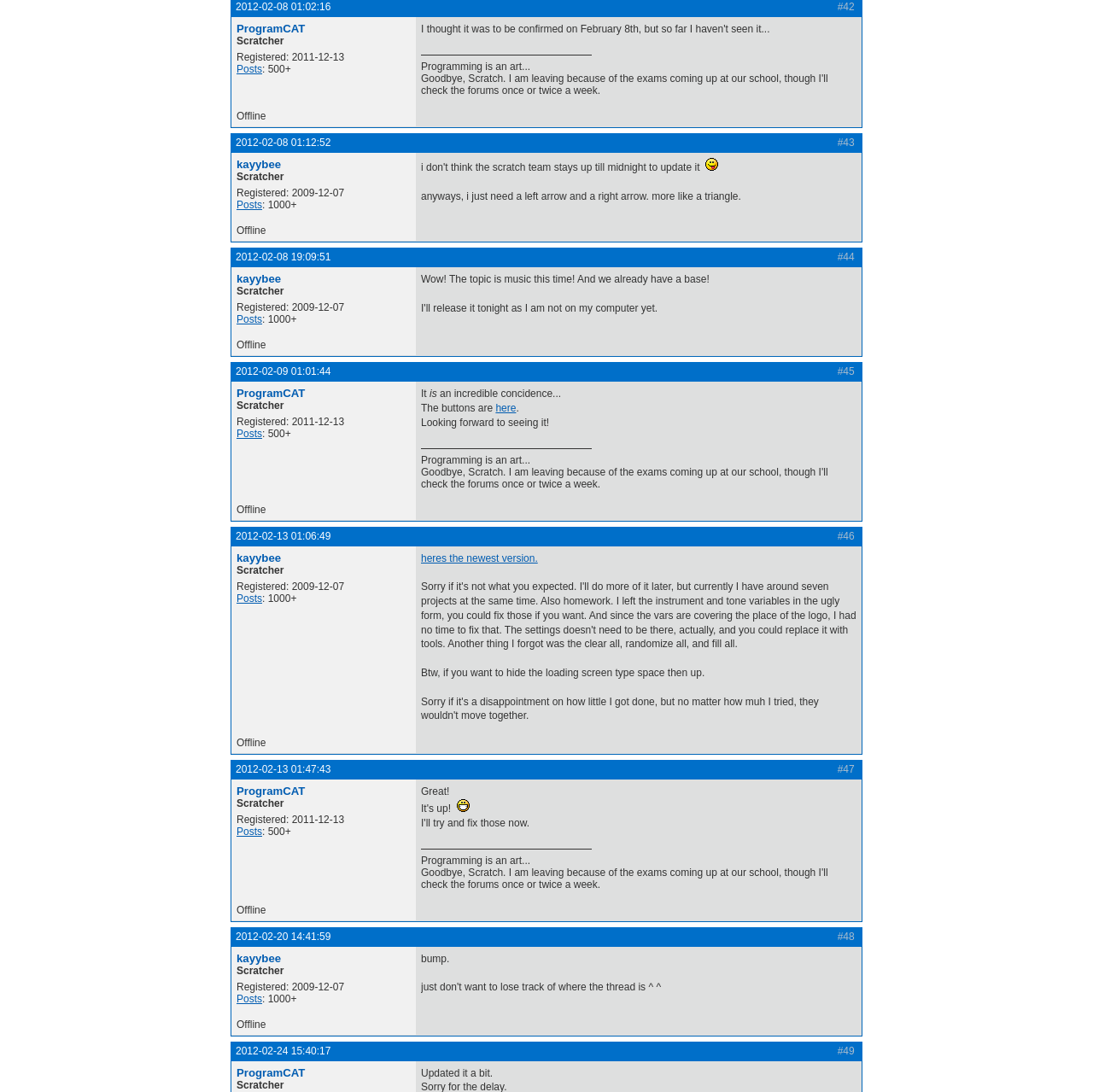Please specify the bounding box coordinates of the clickable region necessary for completing the following instruction: "Go to post". The coordinates must consist of four float numbers between 0 and 1, i.e., [left, top, right, bottom].

[0.216, 0.182, 0.24, 0.193]